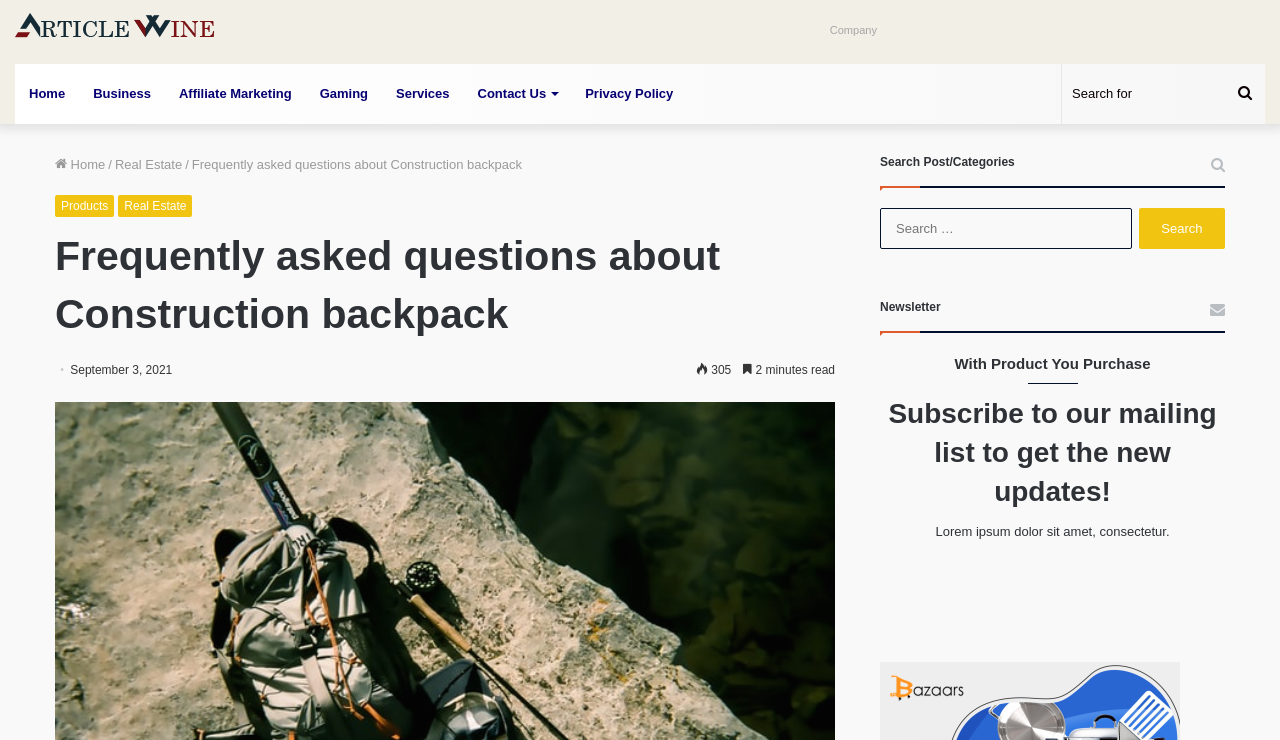Identify the bounding box coordinates of the clickable region required to complete the instruction: "Search for products". The coordinates should be given as four float numbers within the range of 0 and 1, i.e., [left, top, right, bottom].

[0.688, 0.281, 0.957, 0.336]